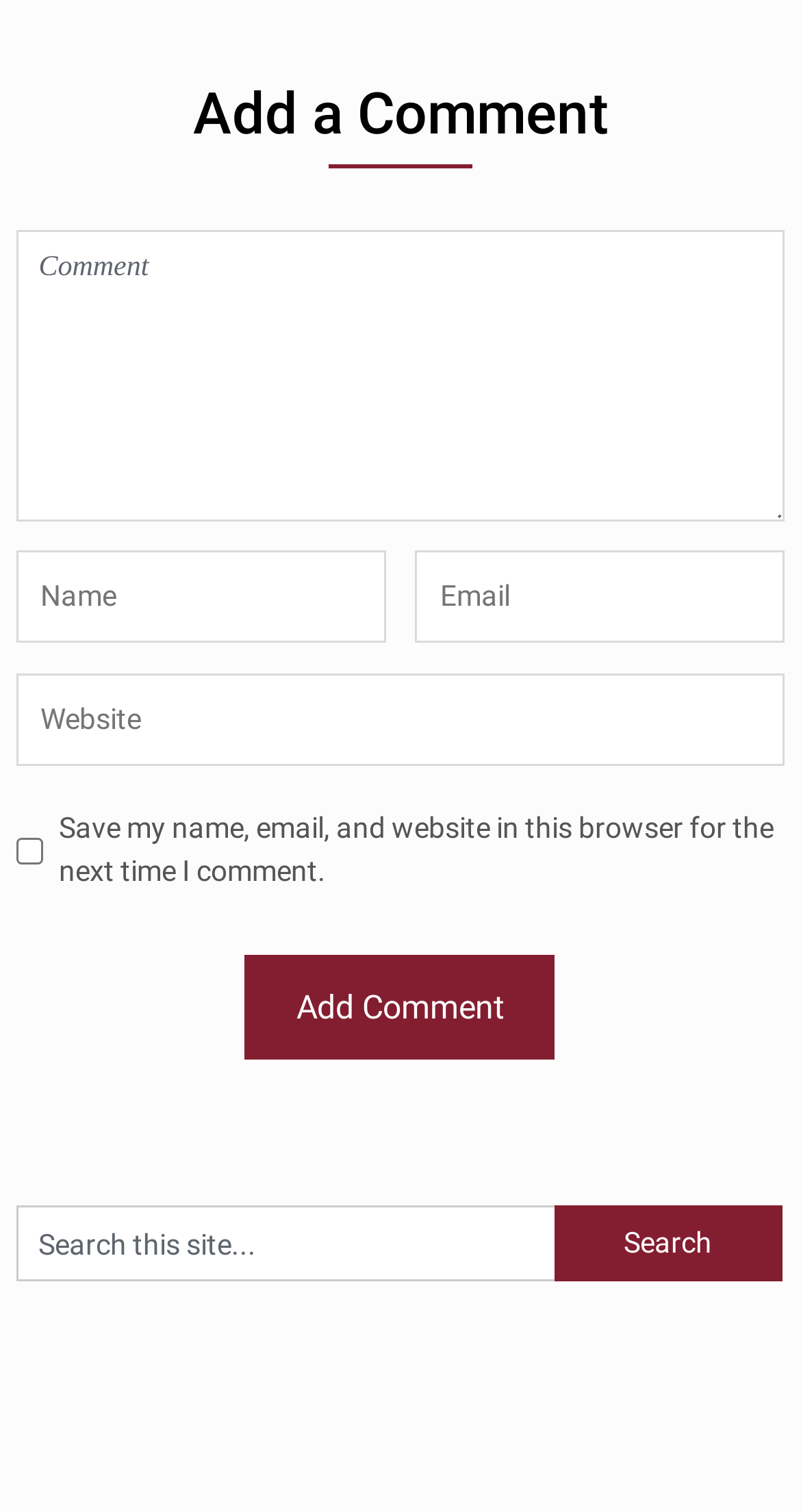Please locate the bounding box coordinates of the element that should be clicked to achieve the given instruction: "add a comment".

[0.02, 0.049, 0.98, 0.111]